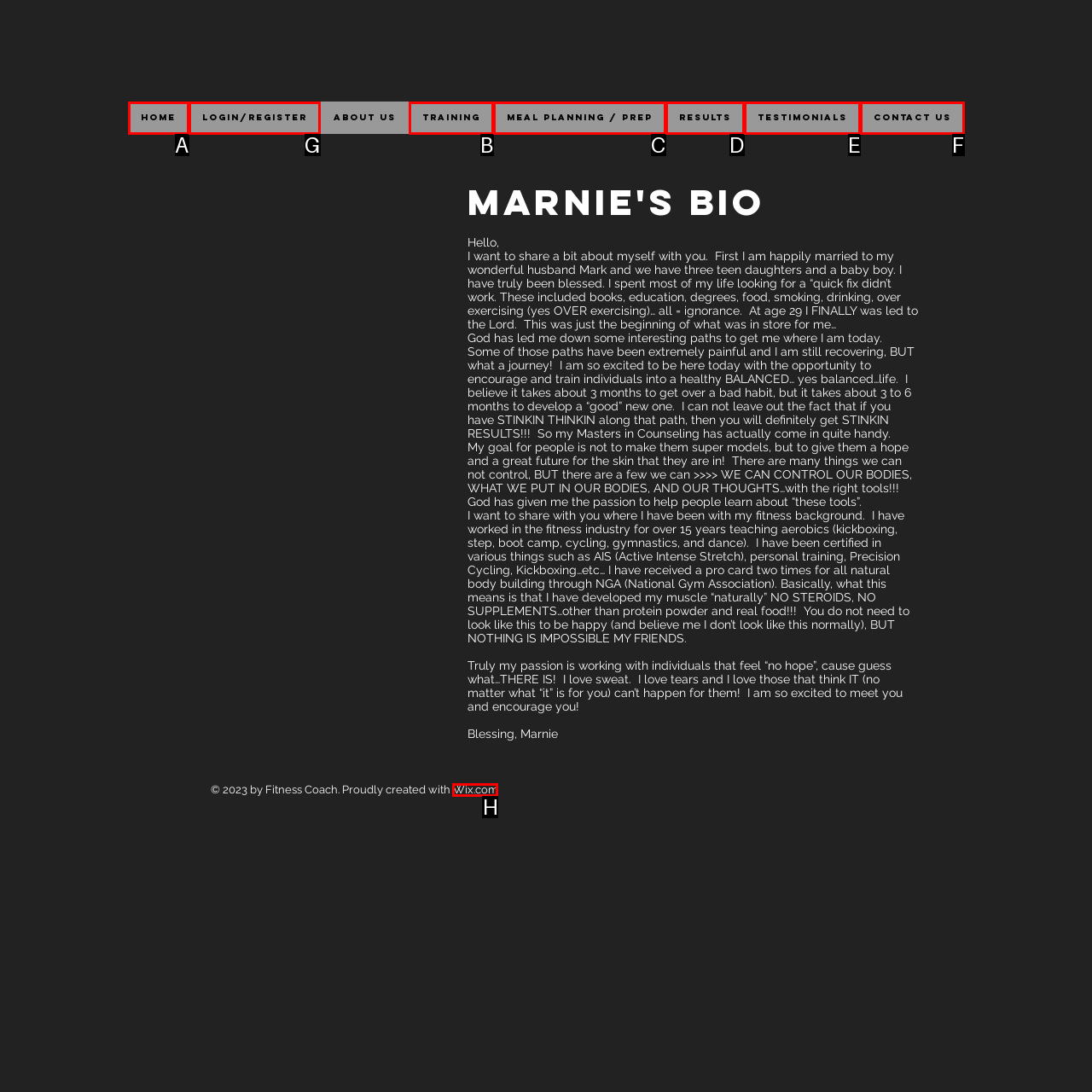Look at the highlighted elements in the screenshot and tell me which letter corresponds to the task: Click on the 'Login/Register' link.

G